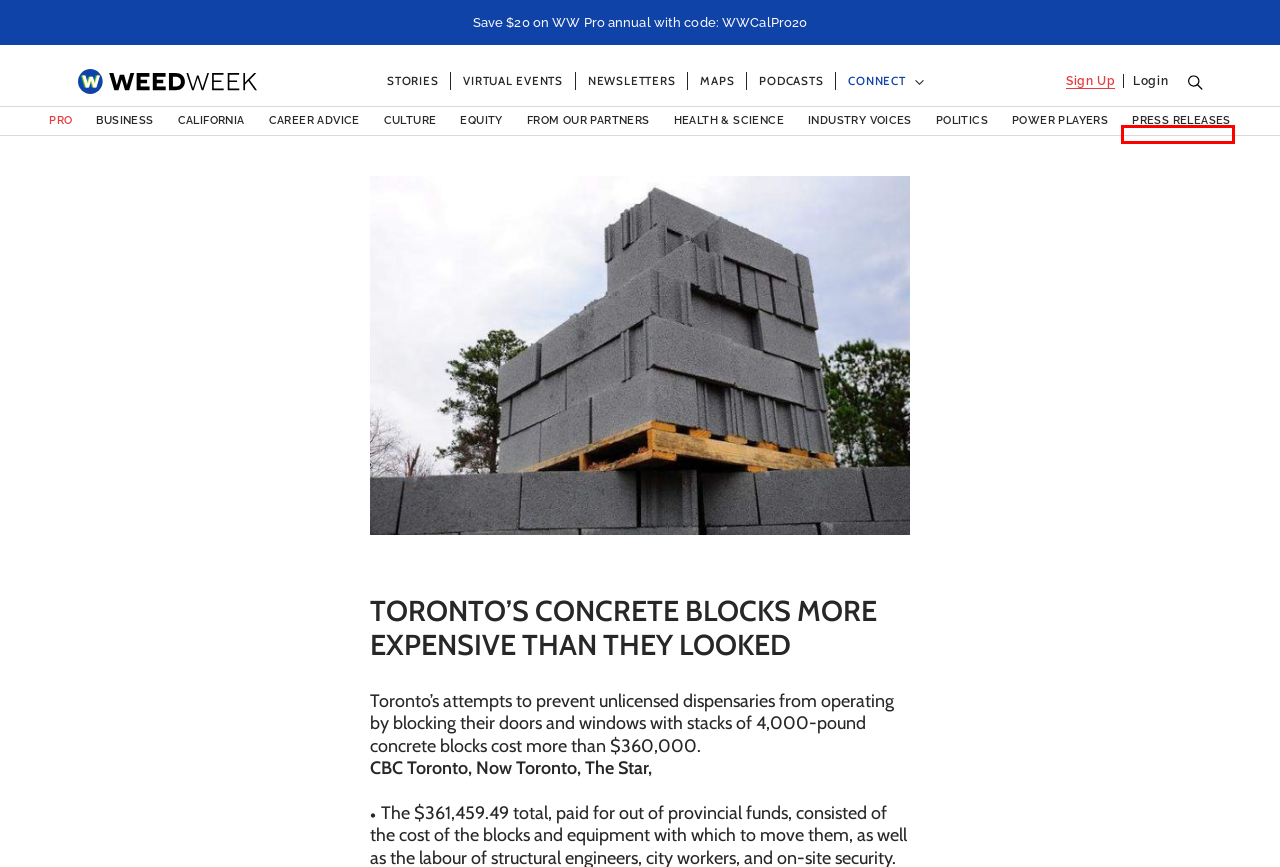Analyze the given webpage screenshot and identify the UI element within the red bounding box. Select the webpage description that best matches what you expect the new webpage to look like after clicking the element. Here are the candidates:
A. California | WeedWeek
B. From our Partners | WeedWeek
C. Unlicensed cannabis dispensary CAFE staying alive - NOW Magazine
D. Culture | WeedWeek
E. Health & Science | WeedWeek
F. Career Advice | WeedWeek
G. Business | WeedWeek
H. Power Players | WeedWeek

H